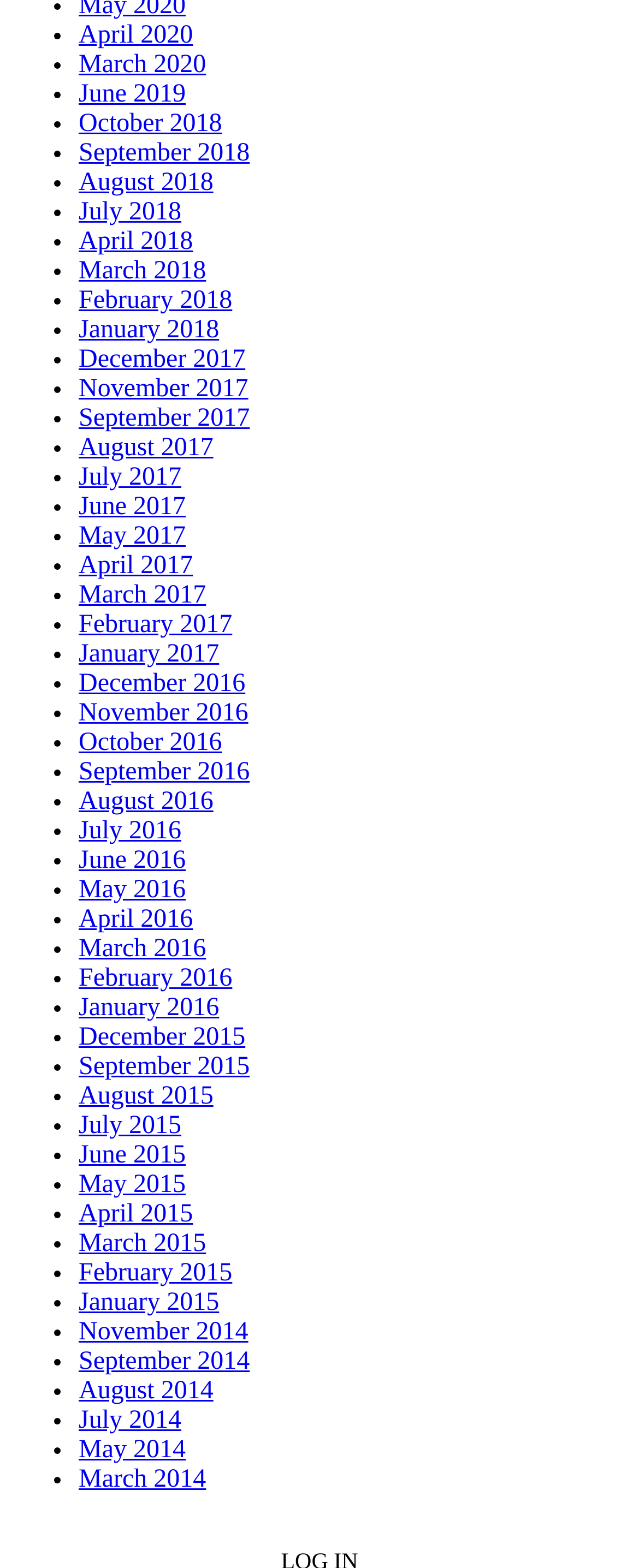Determine the bounding box coordinates of the clickable region to carry out the instruction: "go to October 2018".

[0.123, 0.07, 0.348, 0.087]